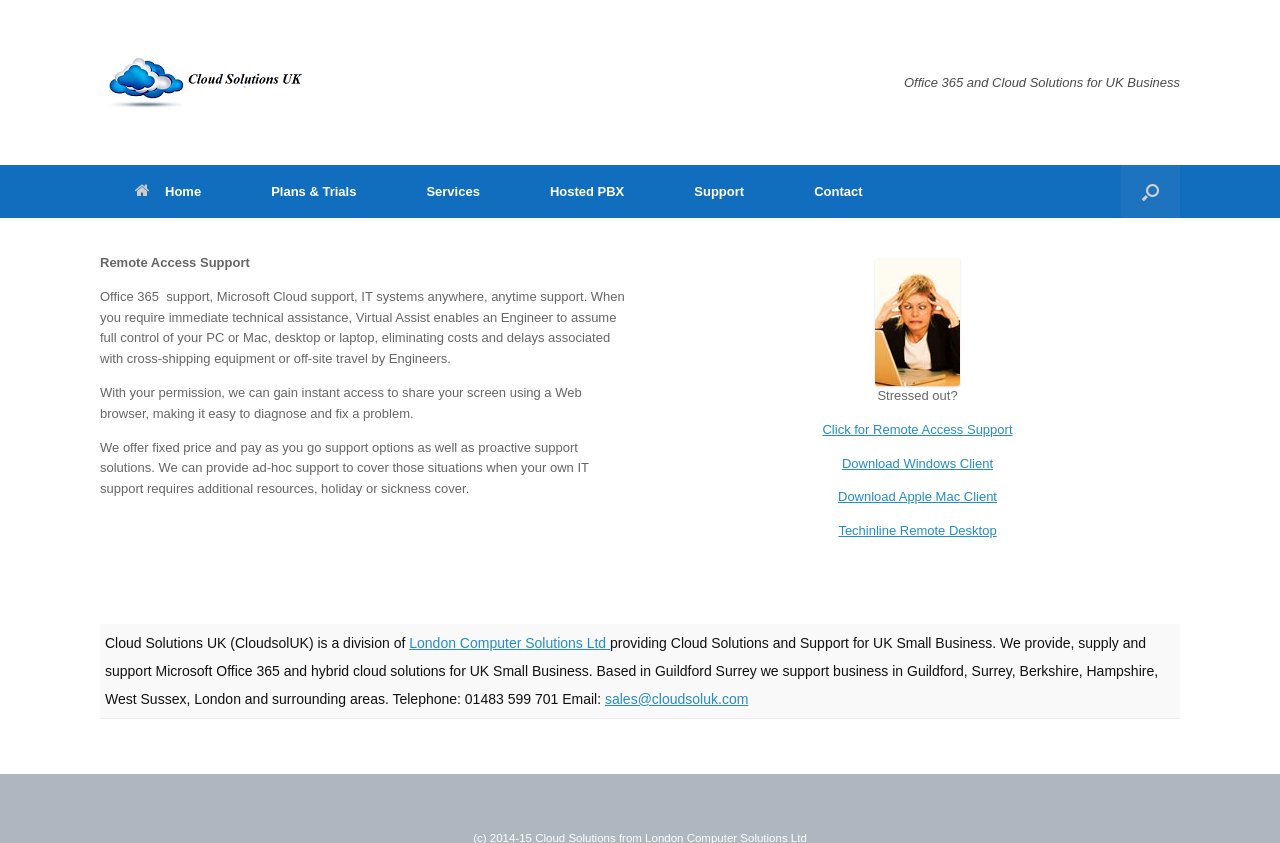Provide a one-word or one-phrase answer to the question:
What is the phone number of the company?

01483 599 701